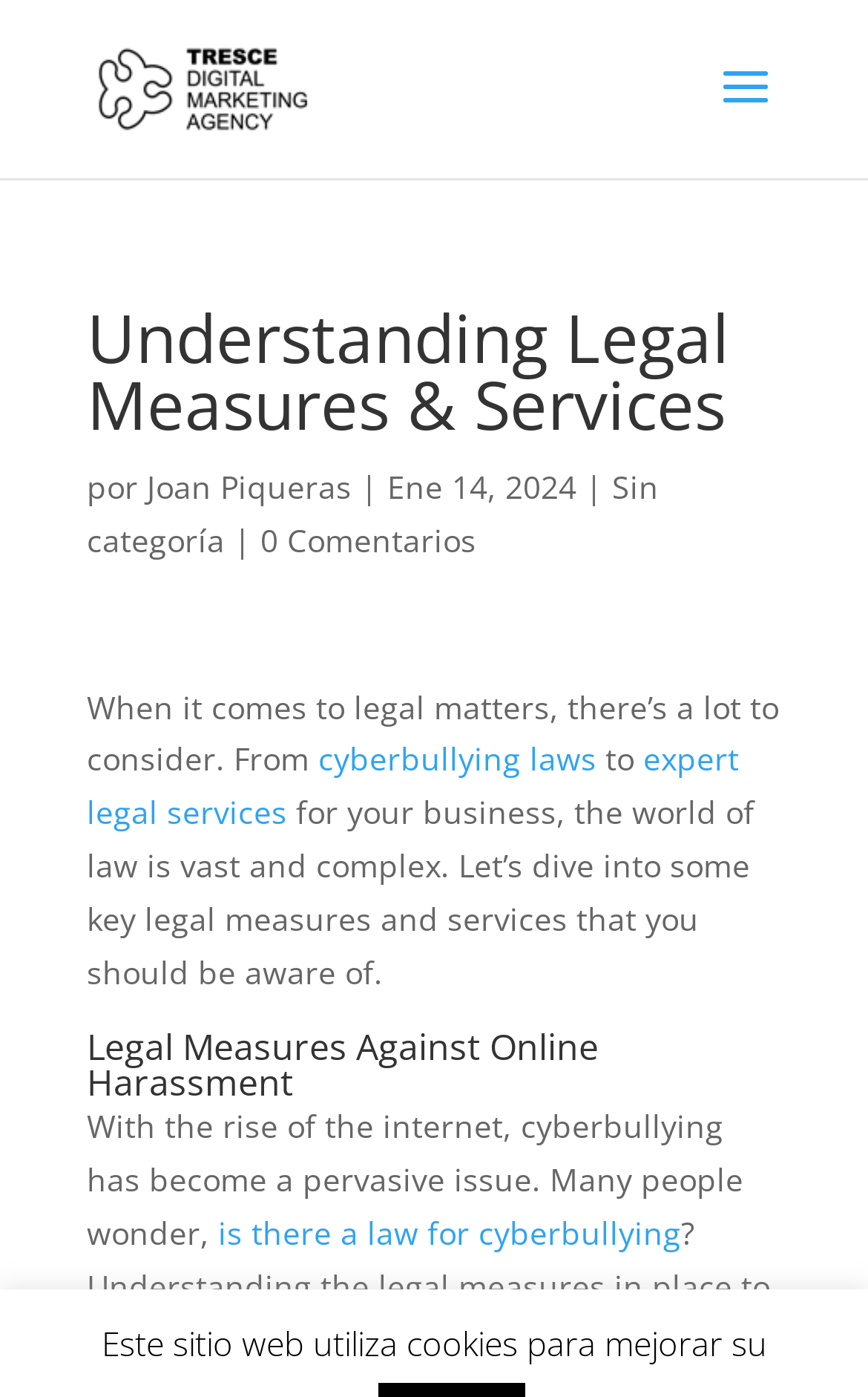Analyze and describe the webpage in a detailed narrative.

The webpage appears to be a blog post titled "Understanding Legal Measures & Services" from the blog "Blog Tresce". At the top, there is a link to the blog's homepage, accompanied by a small image of the blog's logo. Below this, the title of the blog post is displayed in a large font, followed by the author's name, "Joan Piqueras", and the date of publication, "Ene 14, 2024".

To the right of the author's name, there is a category link labeled "Sin categoría" and a link to comments, indicating that there are no comments on the post. The main content of the blog post begins with a brief introduction, which discusses the complexity of legal matters and the importance of understanding key legal measures and services.

The introduction is followed by a section titled "Legal Measures Against Online Harassment", which explores the issue of cyberbullying and its legal implications. This section includes a link to a related question, "is there a law for cyberbullying". Throughout the page, there are several links to relevant topics, including "cyberbullying laws" and "expert legal services".